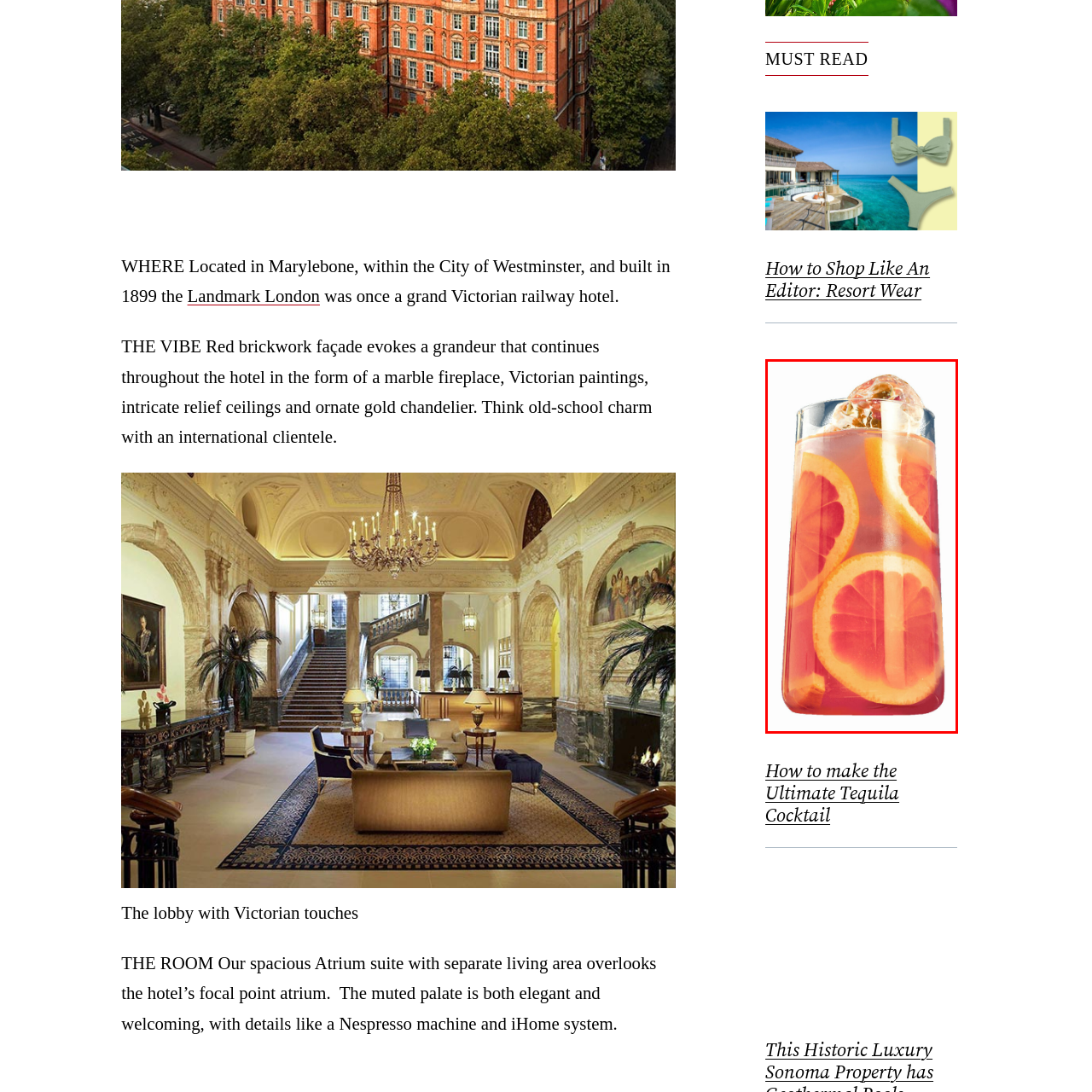Pay attention to the image encased in the red boundary and reply to the question using a single word or phrase:
What is the ideal occasion to enjoy this cocktail?

Warm, sunny days